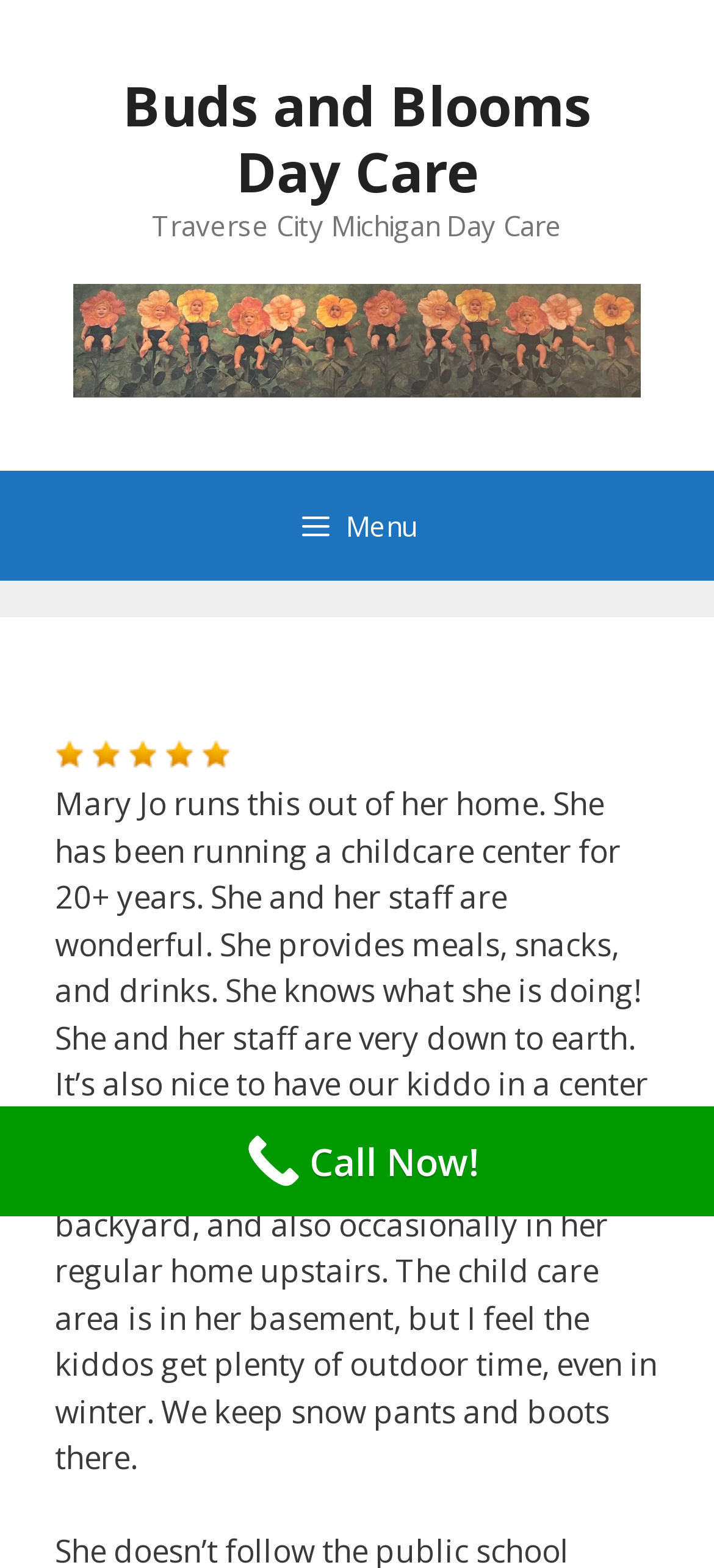Given the description "Menu", provide the bounding box coordinates of the corresponding UI element.

[0.0, 0.3, 1.0, 0.37]